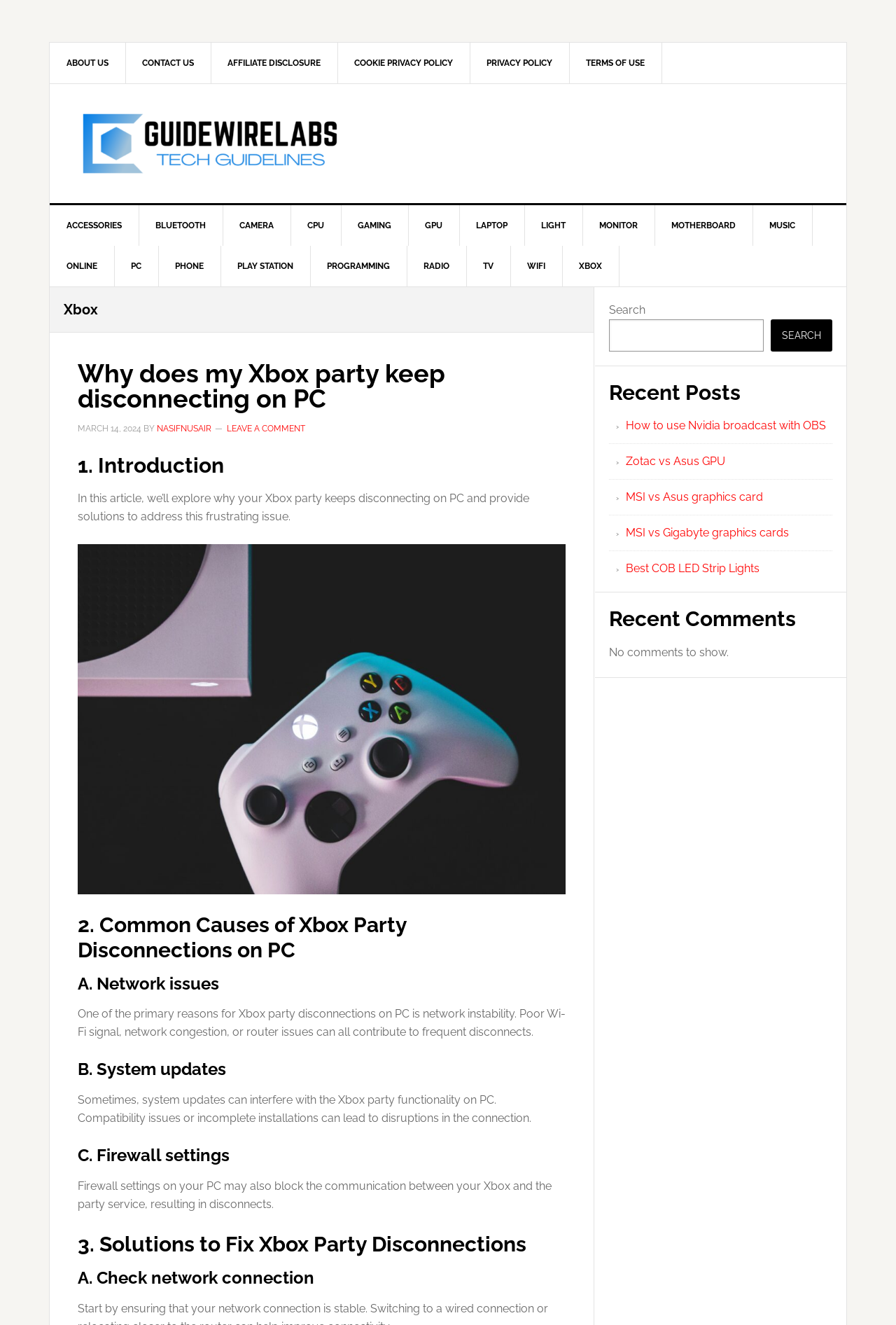Please identify the coordinates of the bounding box that should be clicked to fulfill this instruction: "Read the article 'Why does my Xbox party keep disconnecting on PC'".

[0.087, 0.272, 0.631, 0.31]